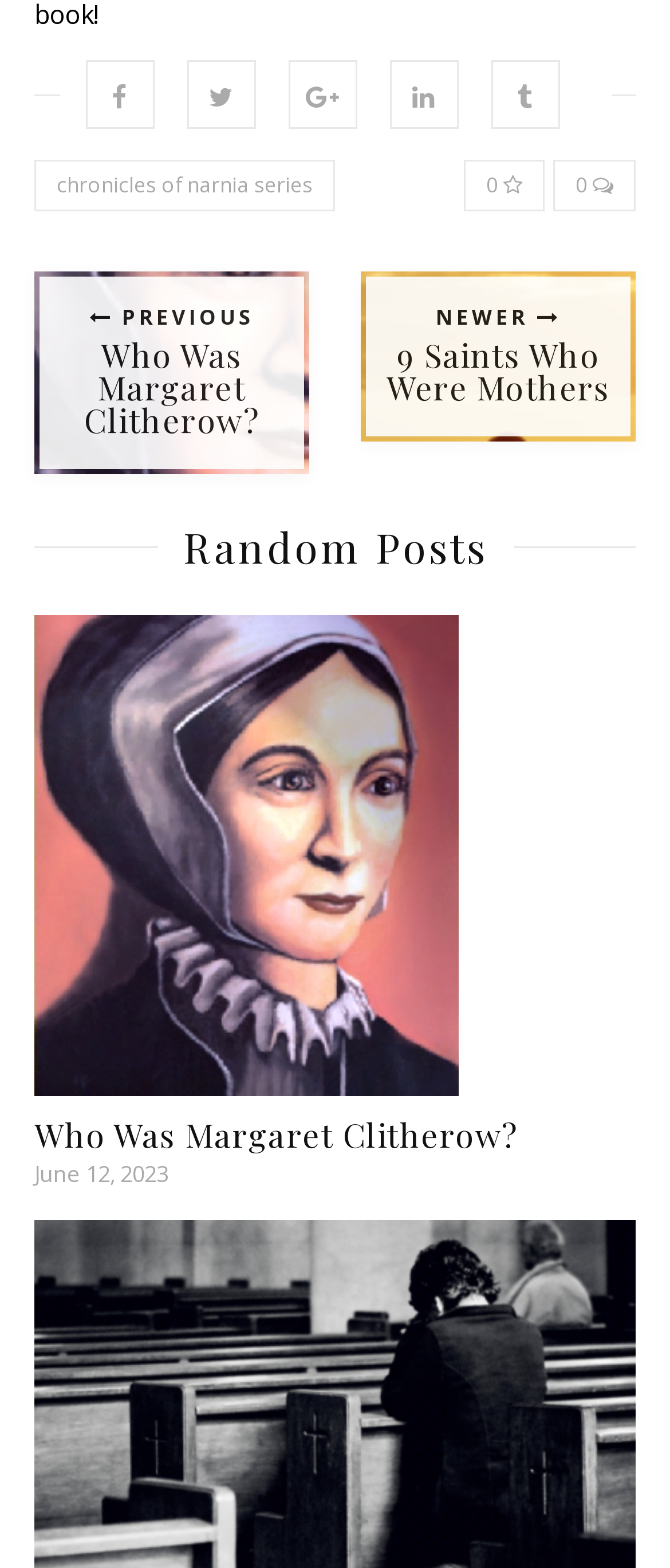Determine the bounding box coordinates of the region that needs to be clicked to achieve the task: "read about 9 saints who were mothers".

[0.546, 0.177, 0.941, 0.279]